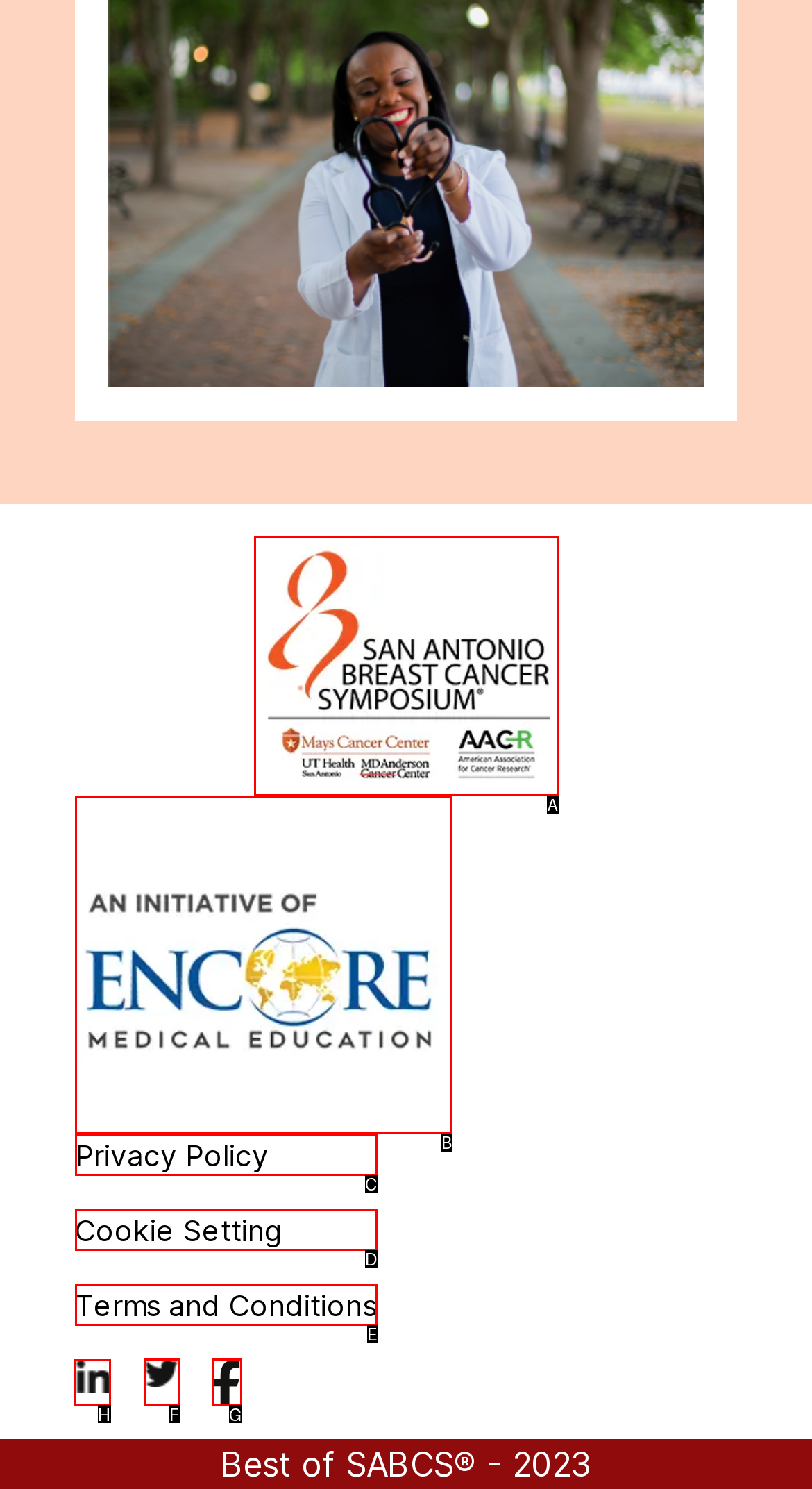What letter corresponds to the UI element to complete this task: visit Encore Medical Education Linkedin
Answer directly with the letter.

H